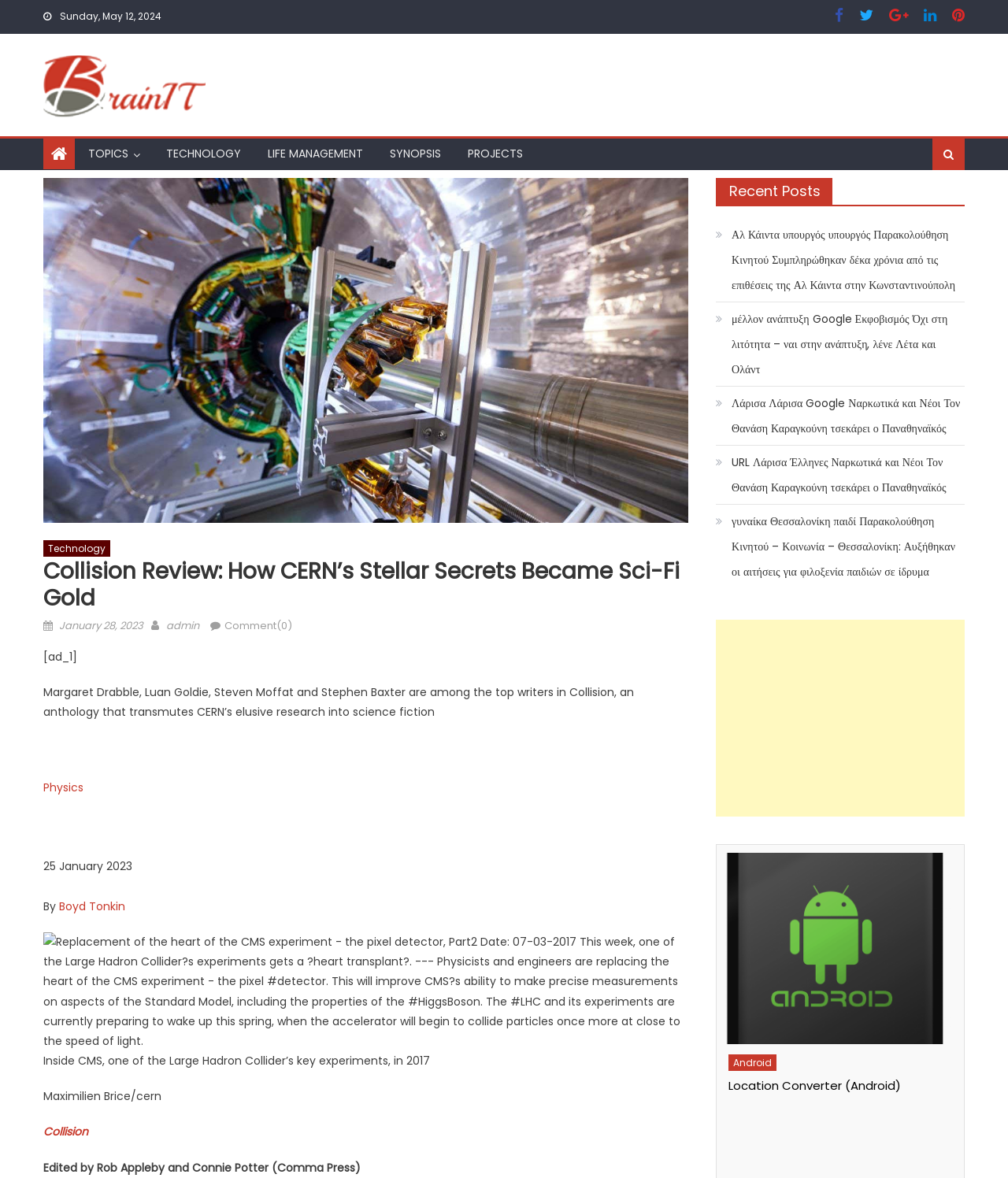Return the bounding box coordinates of the UI element that corresponds to this description: "Skip to content". The coordinates must be given as four float numbers in the range of 0 and 1, [left, top, right, bottom].

[0.0, 0.0, 0.084, 0.017]